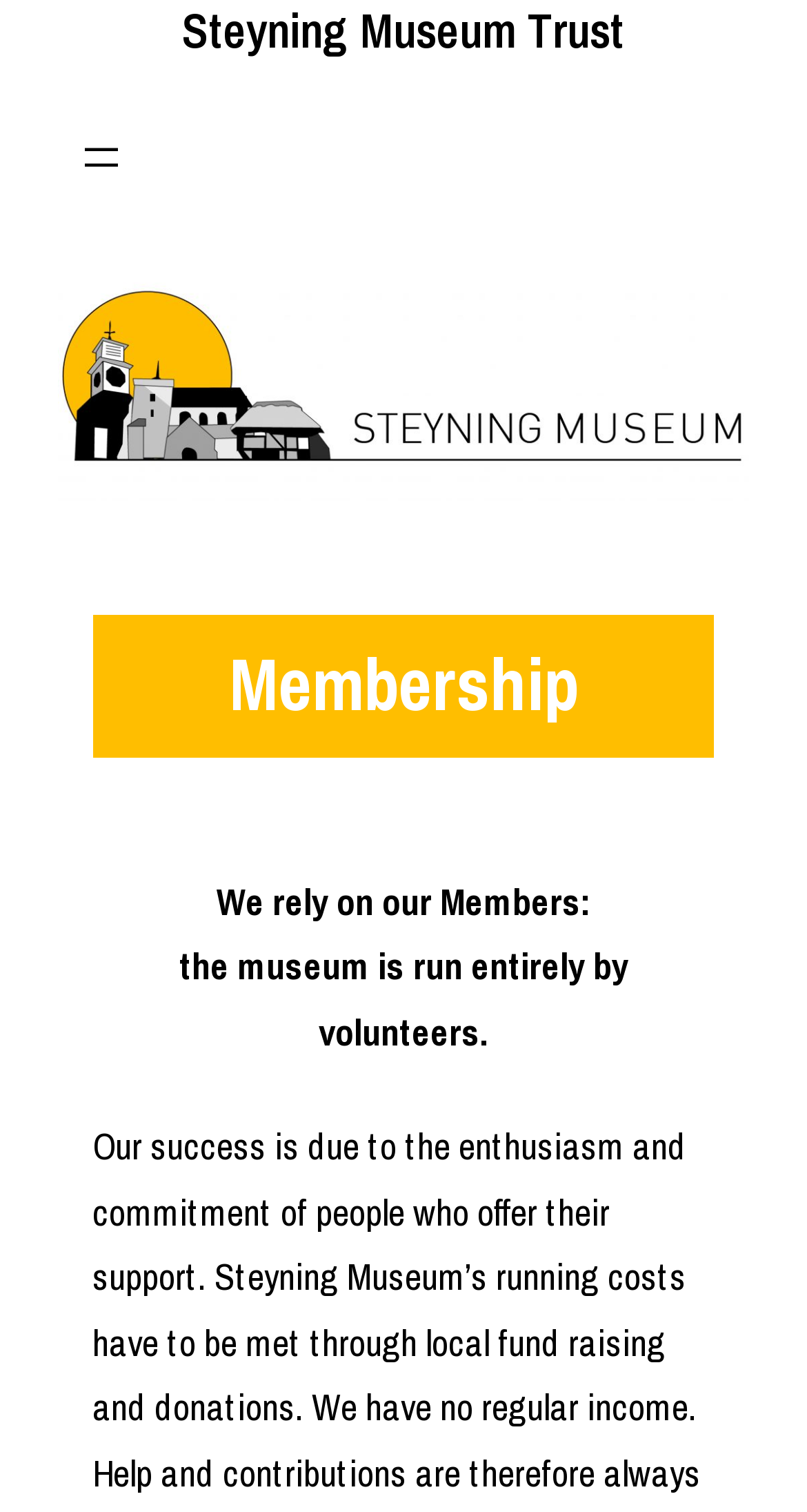What is the type of the 'Open menu' element?
Examine the image and give a concise answer in one word or a short phrase.

Button